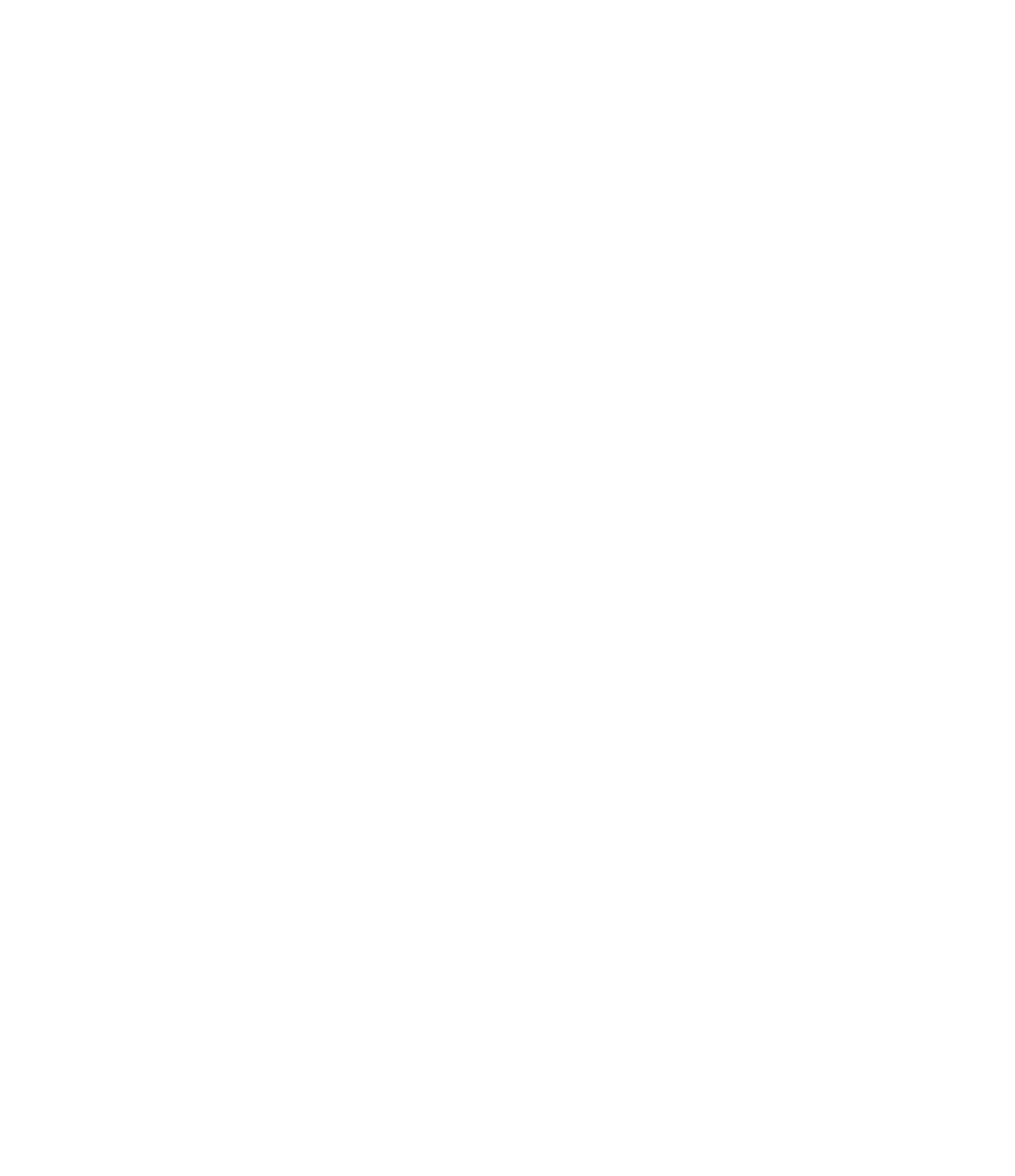Using the information shown in the image, answer the question with as much detail as possible: What is the importance of having a perfect sales tool kit?

According to the article, having a perfect sales tool kit is important to ensure credibility of the brand, as customers may have questions related to trust and credibility of the brand during online sales.